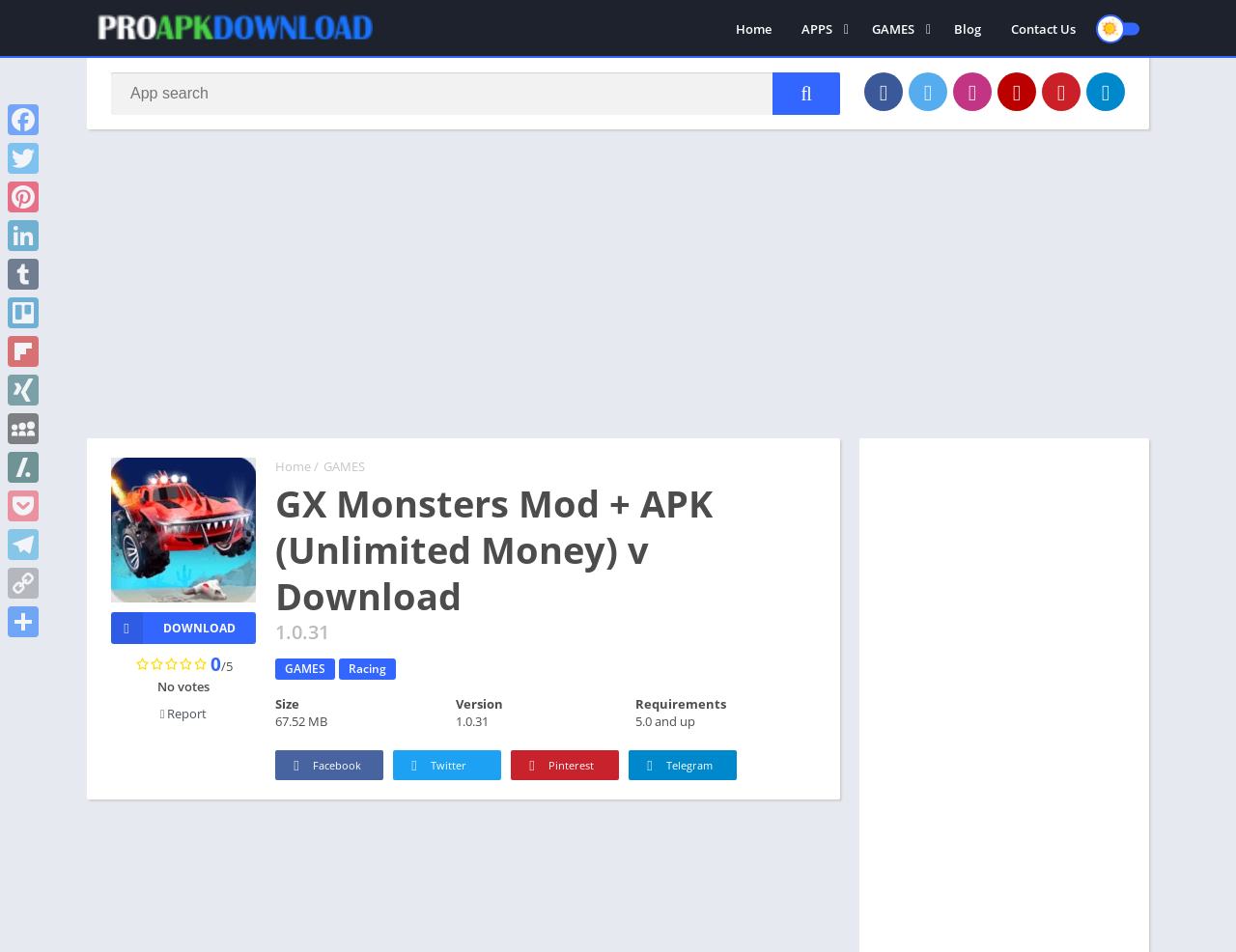Please locate and retrieve the main header text of the webpage.

GX Monsters Mod + APK (Unlimited Money) v Download